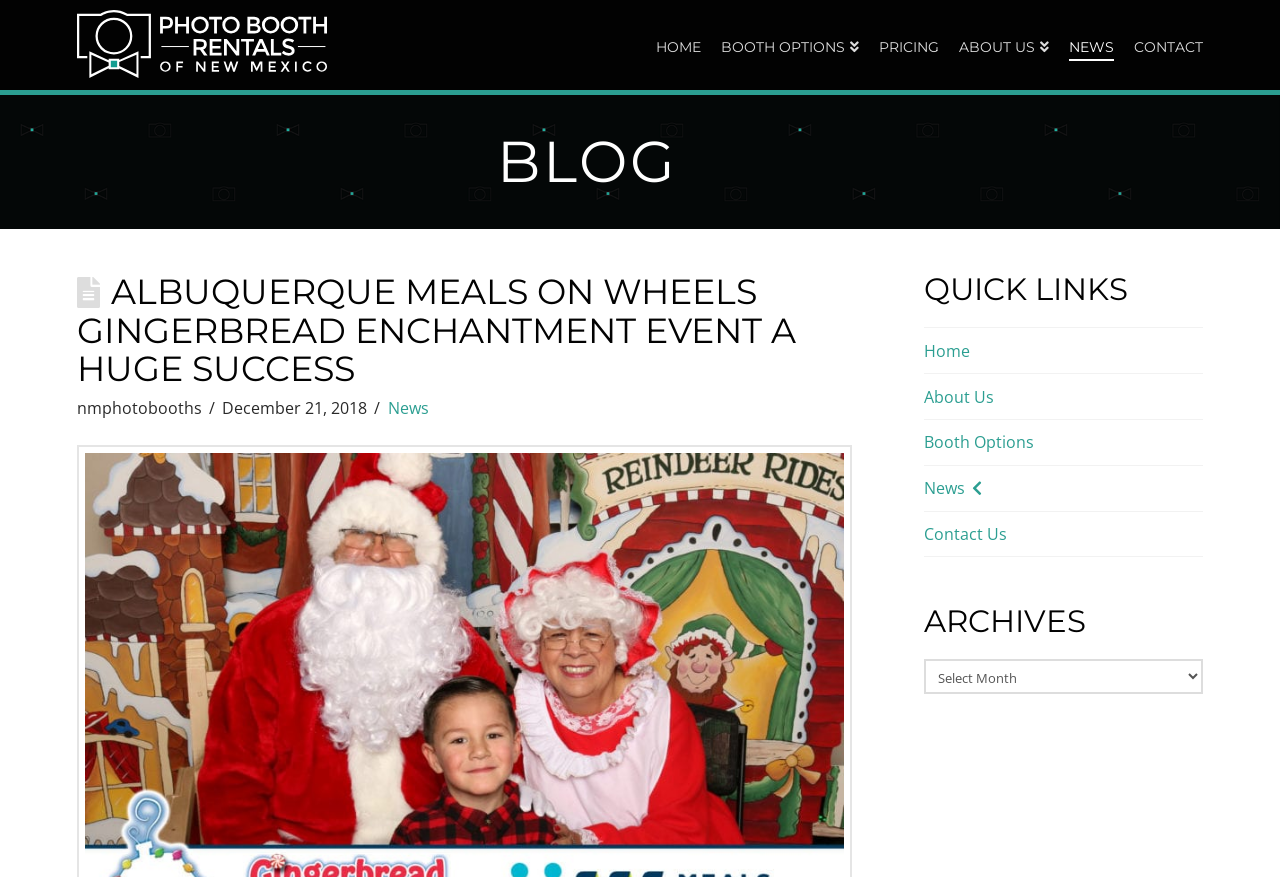What is the name of the company mentioned in the article?
Please use the image to provide an in-depth answer to the question.

The article has a link with the text 'NM Photobooths' and an image with the same name, indicating that it is the name of the company mentioned in the article.